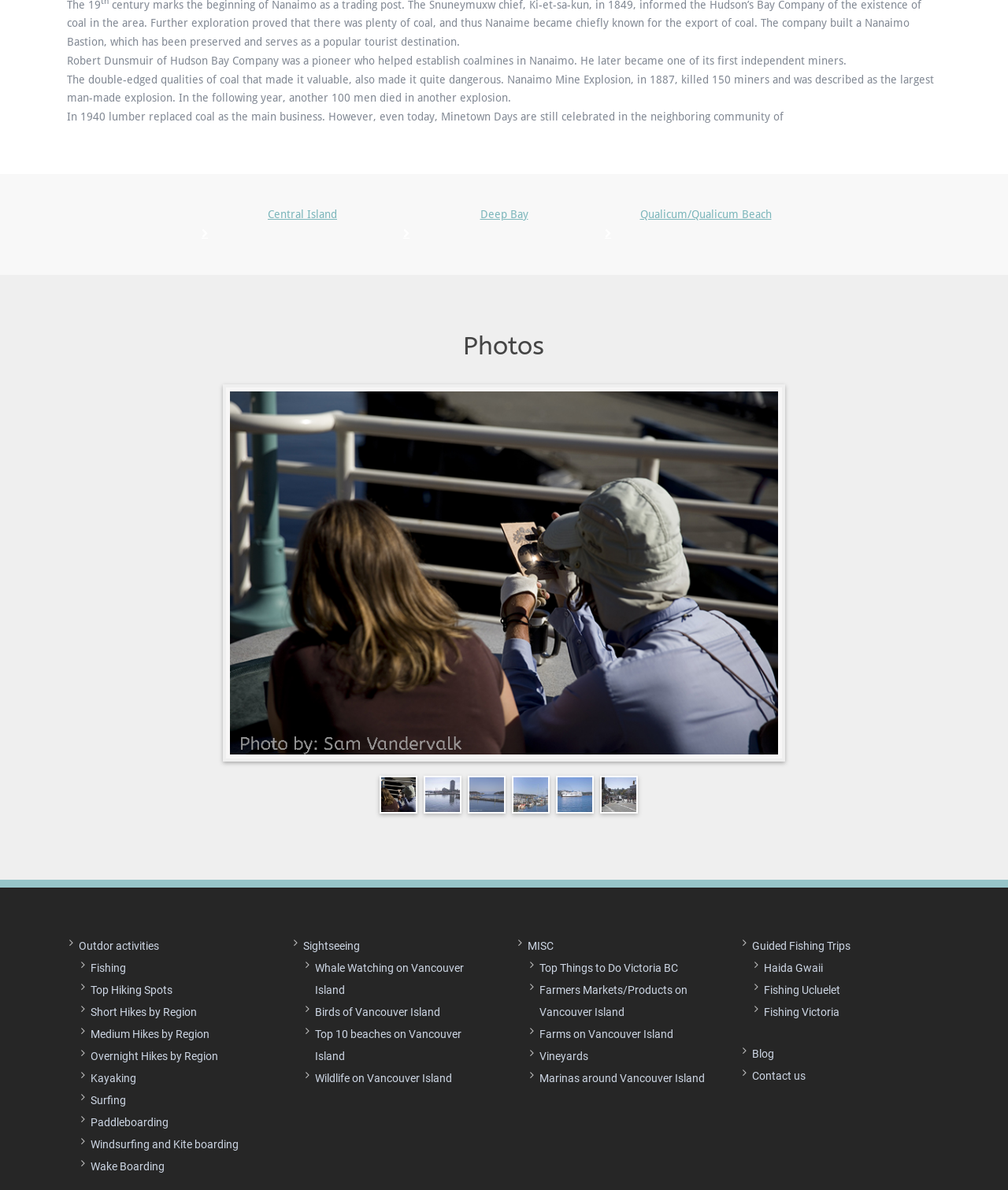Identify the bounding box coordinates of the area you need to click to perform the following instruction: "Navigate to EGG SUBSTITUTES".

None